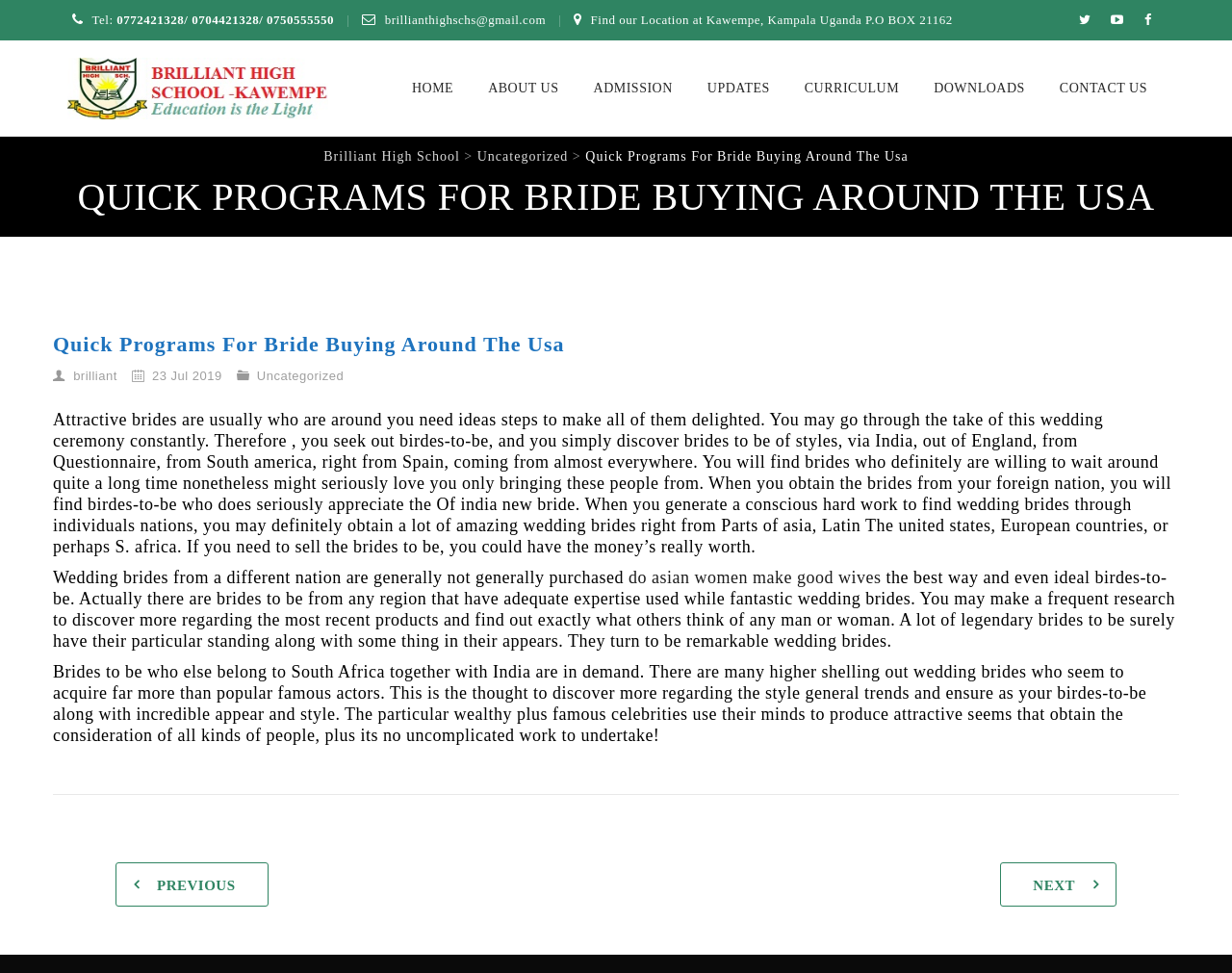Using details from the image, please answer the following question comprehensively:
What is the location of Brilliant High School?

I found the location by looking at the static text element that says 'Find our Location at Kawempe, Kampala Uganda P.O BOX 21162'.